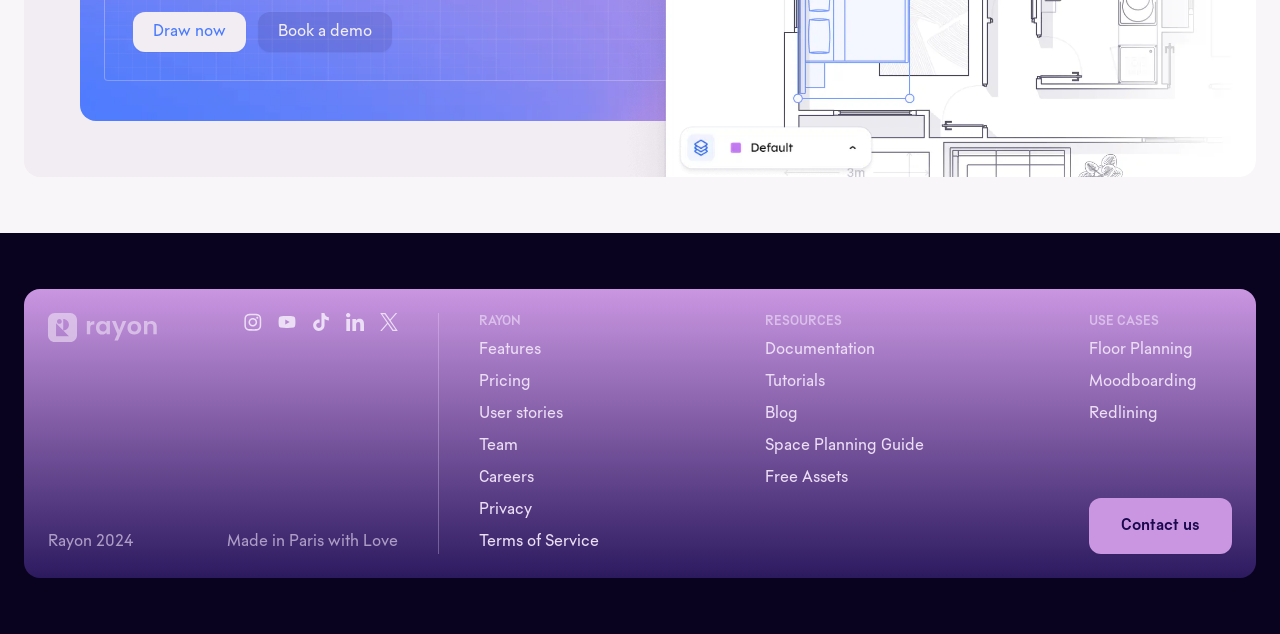Provide a single word or phrase to answer the given question: 
What is the company name?

Rayon